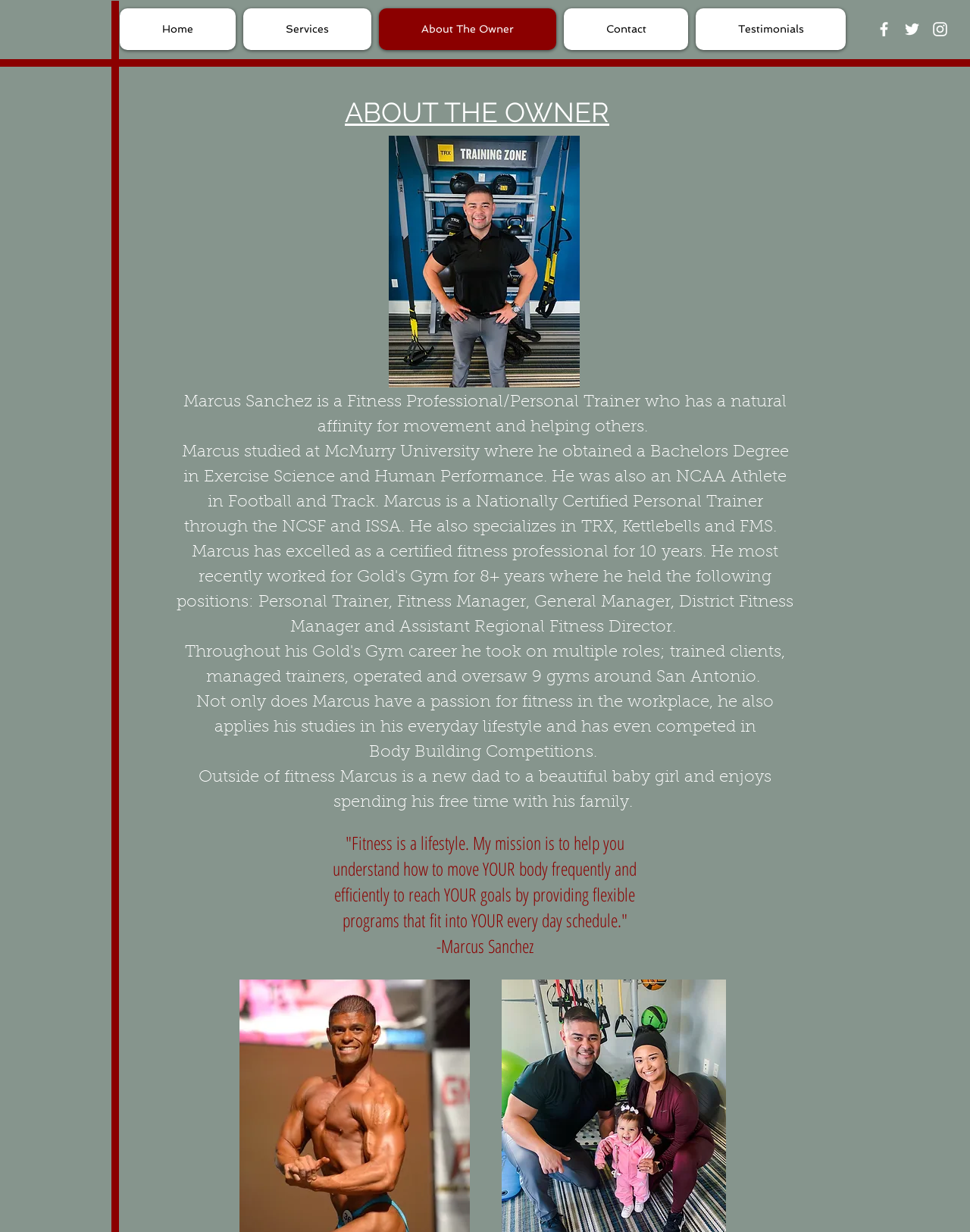What social media platforms are linked on the webpage?
Can you offer a detailed and complete answer to this question?

I found the answer by examining the social bar section on the webpage, which contains links to the owner's social media profiles. The links are represented by white icons of Facebook, Twitter, and Instagram.